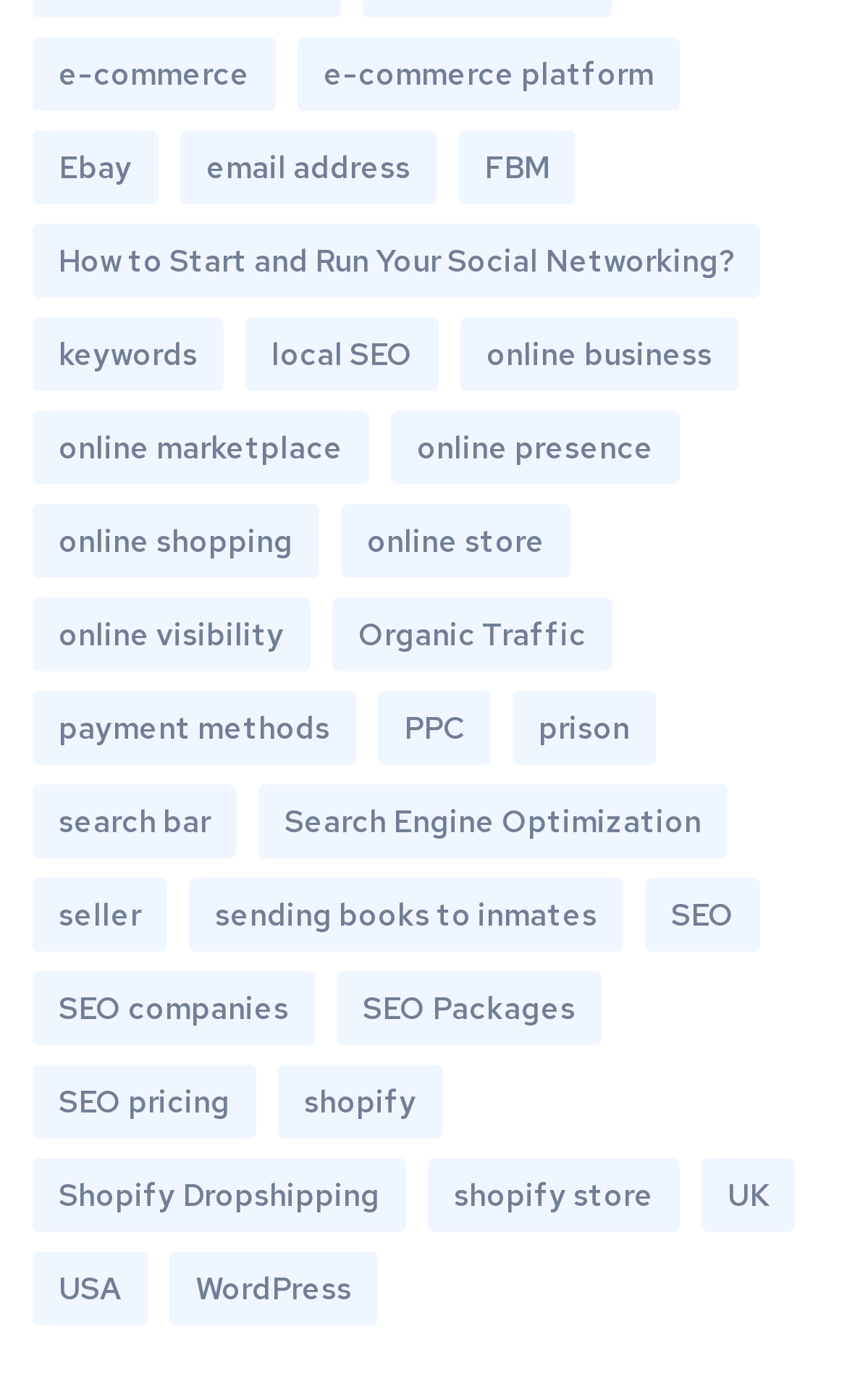Determine the bounding box coordinates of the clickable region to execute the instruction: "Click on the 'e-commerce' link". The coordinates should be four float numbers between 0 and 1, denoted as [left, top, right, bottom].

[0.038, 0.026, 0.326, 0.078]